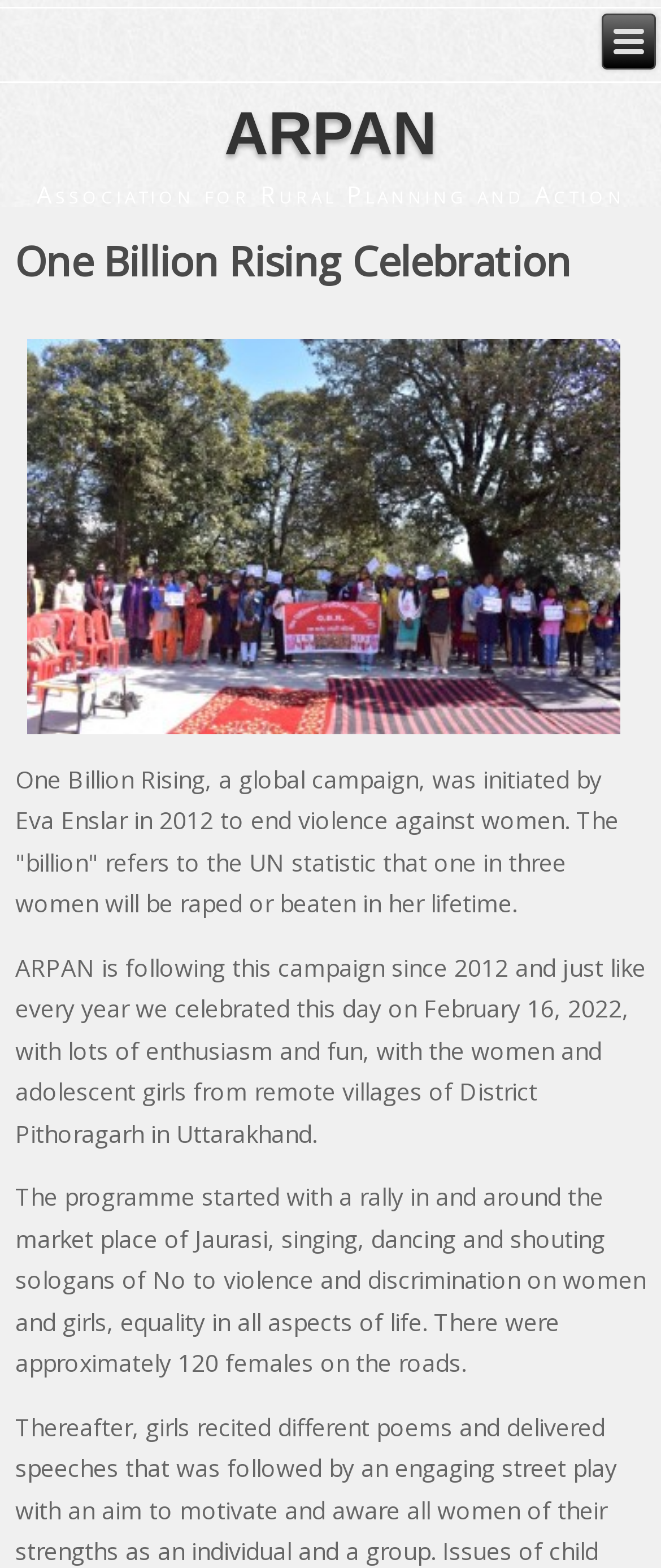Explain the contents of the webpage comprehensively.

The webpage is about the Association for Rural Planning and Action (ARPAN) and its involvement in the One Billion Rising Celebration, a global campaign to end violence against women. 

At the top right corner, there is a link with no text. Below it, there is a heading that reads "ARPAN" with a link to the same name below it. To the right of the "ARPAN" heading, there is a longer heading that reads "Association for Rural Planning and Action". 

Below these headings, there is another heading that reads "One Billion Rising Celebration". This is followed by a link that reads "obr 1" with an image to its right, also labeled "obr 1". 

Below the image, there are three paragraphs of text. The first paragraph explains the One Billion Rising campaign, which was initiated by Eva Enslar in 2012 to end violence against women. The second paragraph describes how ARPAN has been following this campaign since 2012 and celebrated it on February 16, 2022, with women and adolescent girls from remote villages in Uttarakhand. The third paragraph details the program, which started with a rally in the market place of Jaurasi, where participants sang, danced, and shouted slogans against violence and discrimination on women and girls, with approximately 120 females participating.